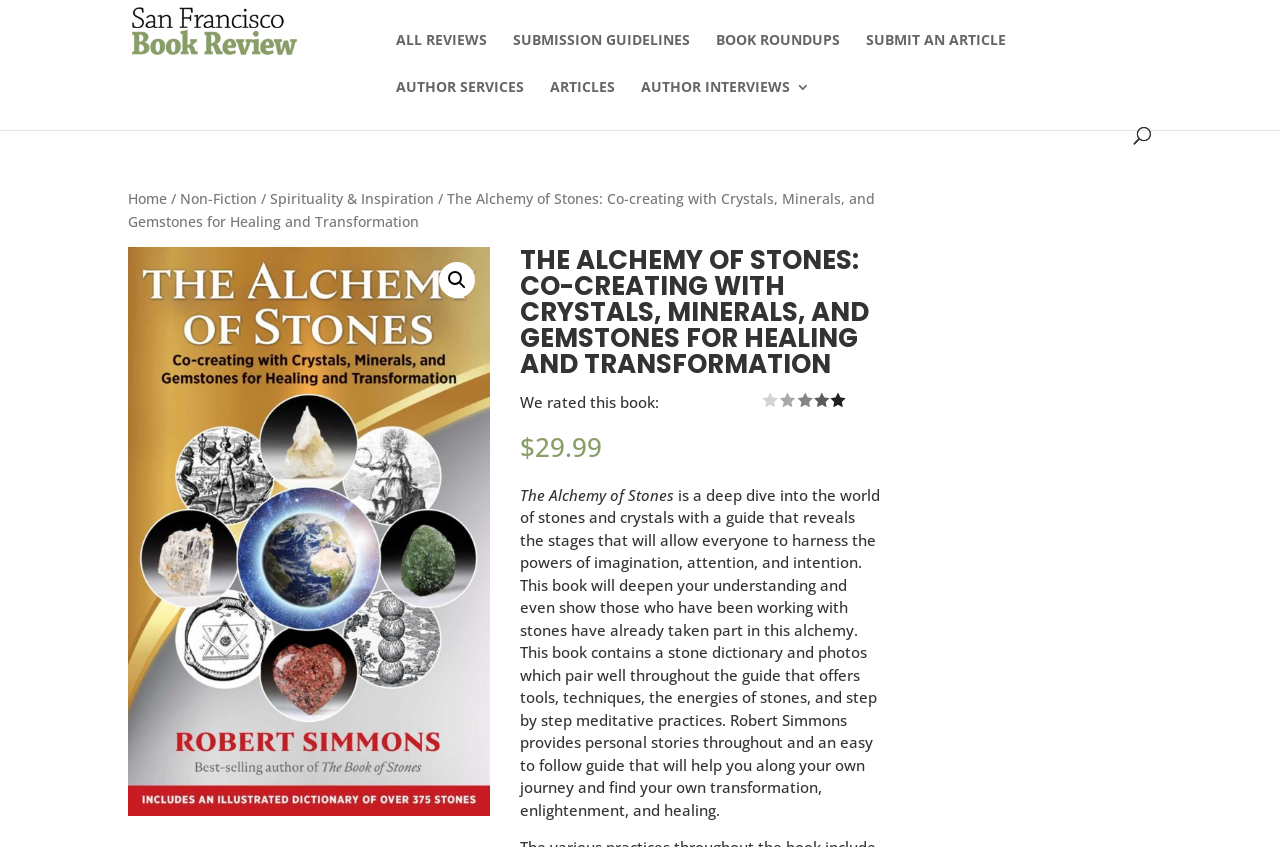Create an elaborate caption for the webpage.

The webpage is a book review page for "The Alchemy of Stones: Co-creating with Crystals, Minerals, and Gemstones for Healing and Transformation" on the San Francisco Book Review website. At the top left, there is a logo of San Francisco Book Review, accompanied by a link to the website's homepage. Below the logo, there are several navigation links, including "ALL REVIEWS", "SUBMISSION GUIDELINES", "BOOK ROUNDUPS", "SUBMIT AN ARTICLE", "AUTHOR SERVICES", "ARTICLES", and "AUTHOR INTERVIEWS 3".

On the top right, there is a search bar with a magnifying glass icon. Below the search bar, there is a breadcrumb navigation menu, showing the path "Home / Non-Fiction / Spirituality & Inspiration / The Alchemy of Stones: Co-creating with Crystals, Minerals, and Gemstones for Healing and Transformation".

The main content of the page is a book review, which includes a large image of the book cover, a heading with the book title, and a rating. Below the rating, there is a brief summary of the book, which describes it as a guide to harnessing the powers of imagination, attention, and intention through working with stones and crystals. The summary also mentions that the book includes a stone dictionary, photos, and step-by-step meditative practices, and that the author shares personal stories throughout the guide.

On the right side of the page, there is a section with the book's price, "$29.99". There are also several links and images scattered throughout the page, including a link to the book's page and an image of a magnifying glass icon.